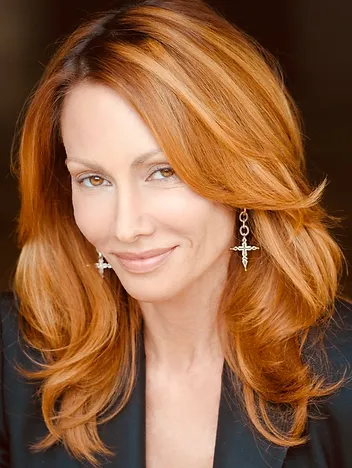Explain the image in a detailed and descriptive way.

The image features a confident woman with flowing, wavy red hair, complementing her radiant complexion. She is wearing elegant cross-shaped earrings that add a touch of sophistication to her look. Her expression exudes warmth and approachability, suggesting a blend of professionalism and personal charm. The backdrop is softly blurred, emphasizing her presence as the focal point of the image. This portrait captures the essence of her role as a certified image consultant, reflecting both her style expertise and her commitment to helping others enhance their authenticity and confidence through fashion.